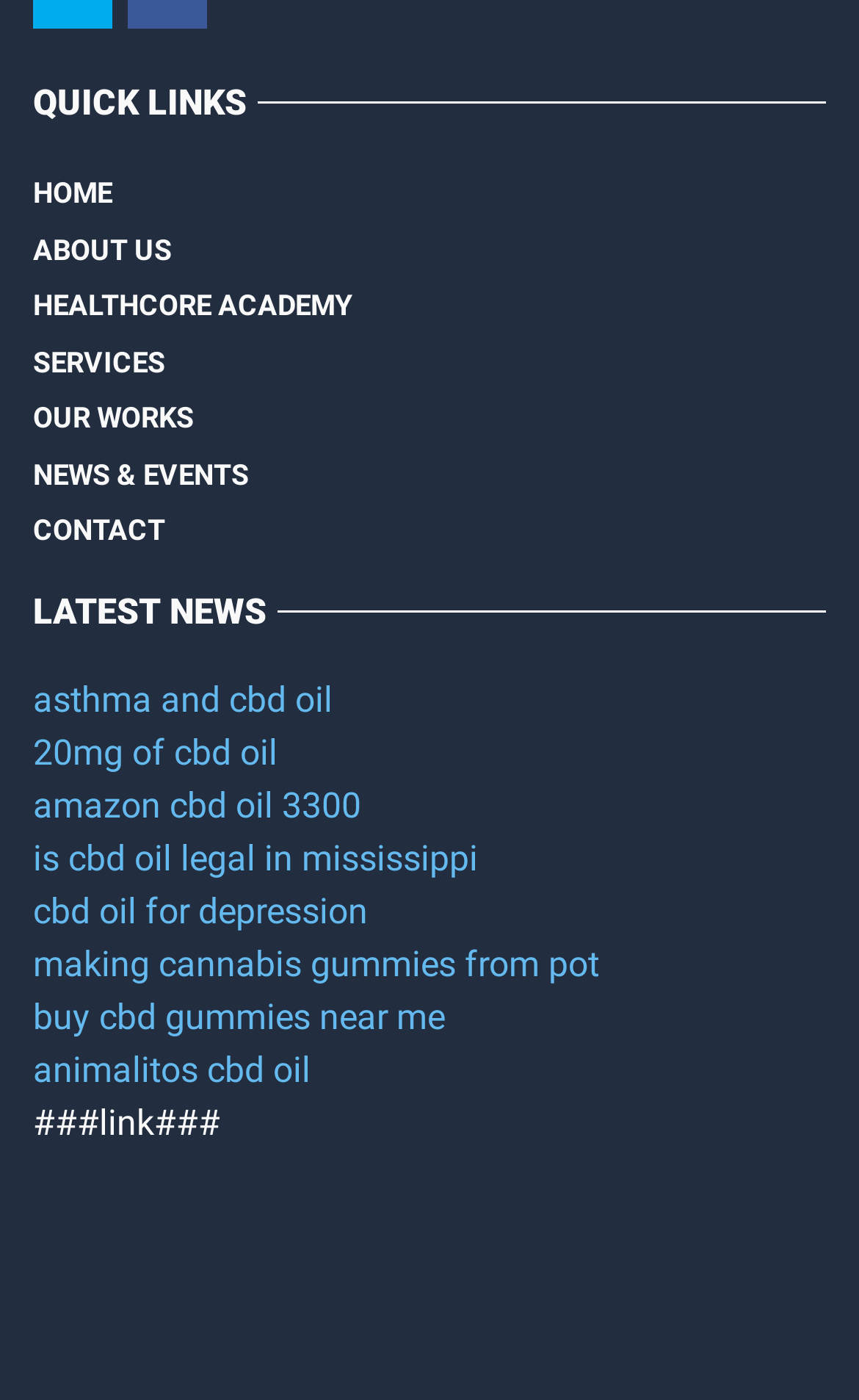Please find the bounding box for the UI element described by: "E info@mcx.nl".

None